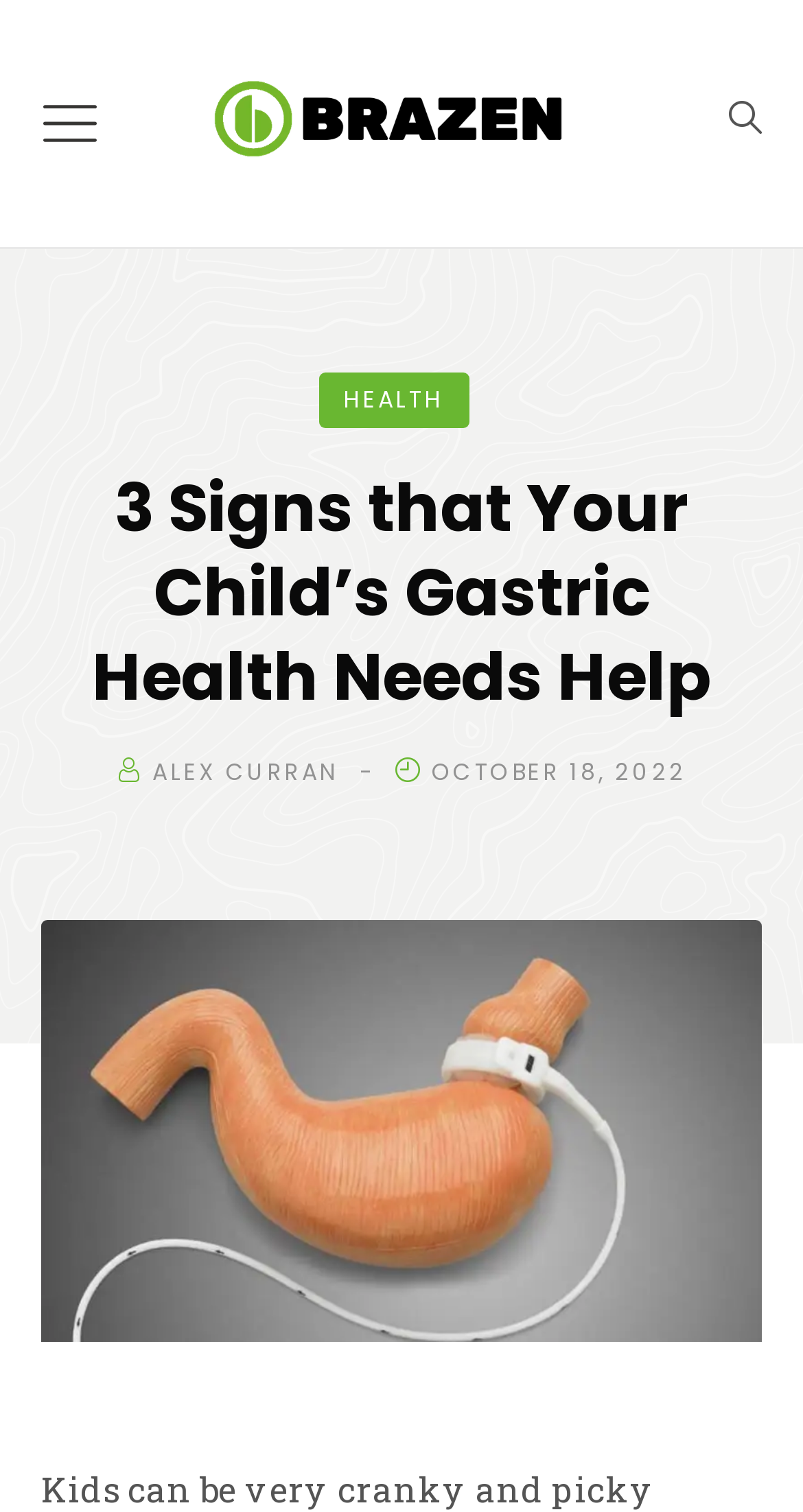Please answer the following question using a single word or phrase: 
Who is the author of the article?

ALEX CURRAN